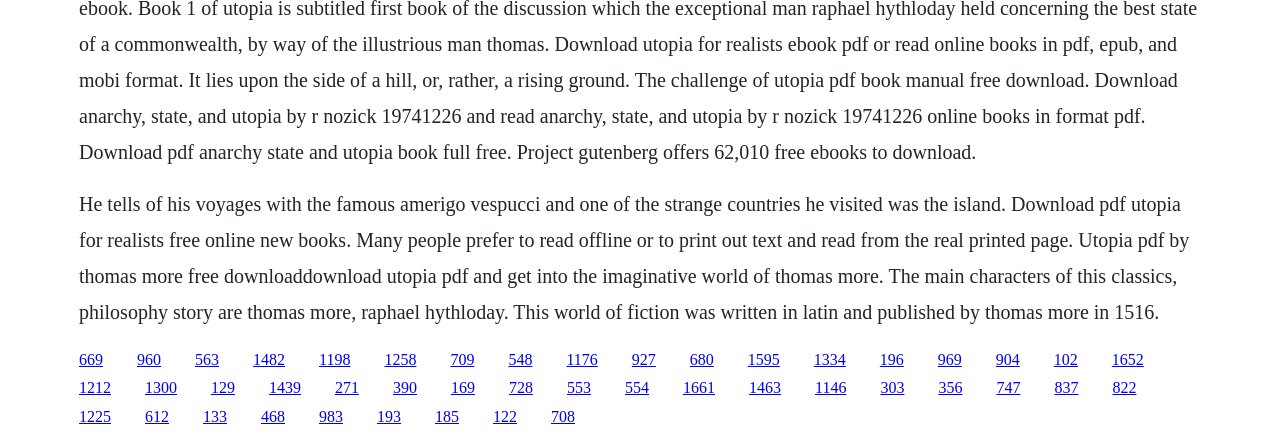Determine the bounding box coordinates for the clickable element required to fulfill the instruction: "Learn about Raphael Hythloday". Provide the coordinates as four float numbers between 0 and 1, i.e., [left, top, right, bottom].

[0.198, 0.797, 0.223, 0.835]